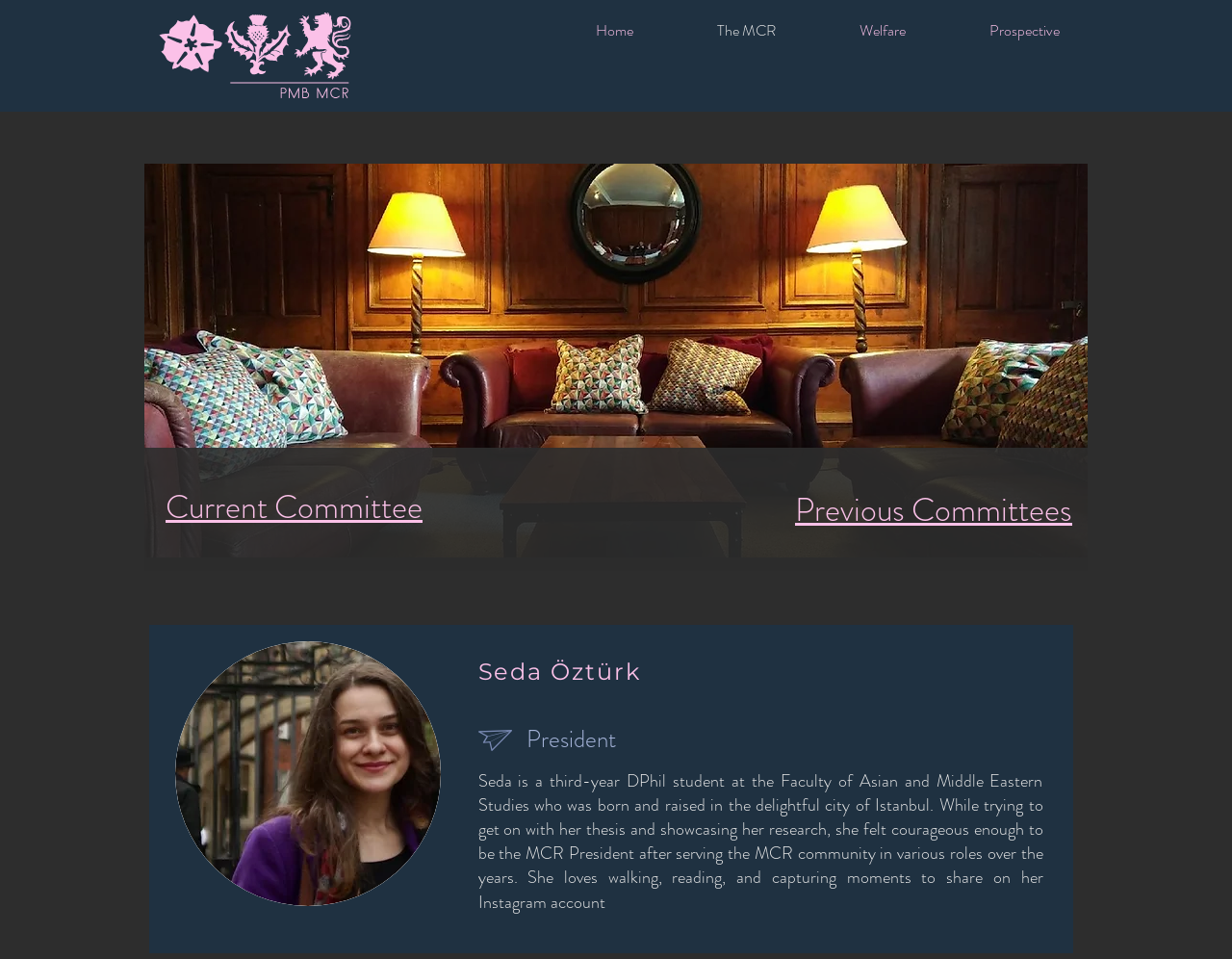Offer an in-depth caption of the entire webpage.

The webpage is about the Committee of Pembroke College MCR. At the top left, there is a link. To the right of it, there is a navigation menu labeled "Site" with five links: "Home", "The MCR", "Welfare", "Prospective", and another link. Below the navigation menu, there are two regions, one labeled "environmental rep" and the other labeled "sports rep", which occupy the full width of the page.

On the left side of the page, there is a large image, "woodroom2", which takes up most of the vertical space. To the right of the image, there is a heading "Current Committee" with a link below it. Below the heading, there is another heading "Previous Committees" with a link below it.

On the right side of the page, there is a smaller image, "SEDA.jpg", positioned above a heading "Seda Öztürk". Below the heading, there is a link, followed by another heading "President". Below the "President" heading, there is a block of text describing Seda Öztürk, the MCR President, which includes her background, interests, and roles in the MCR community.